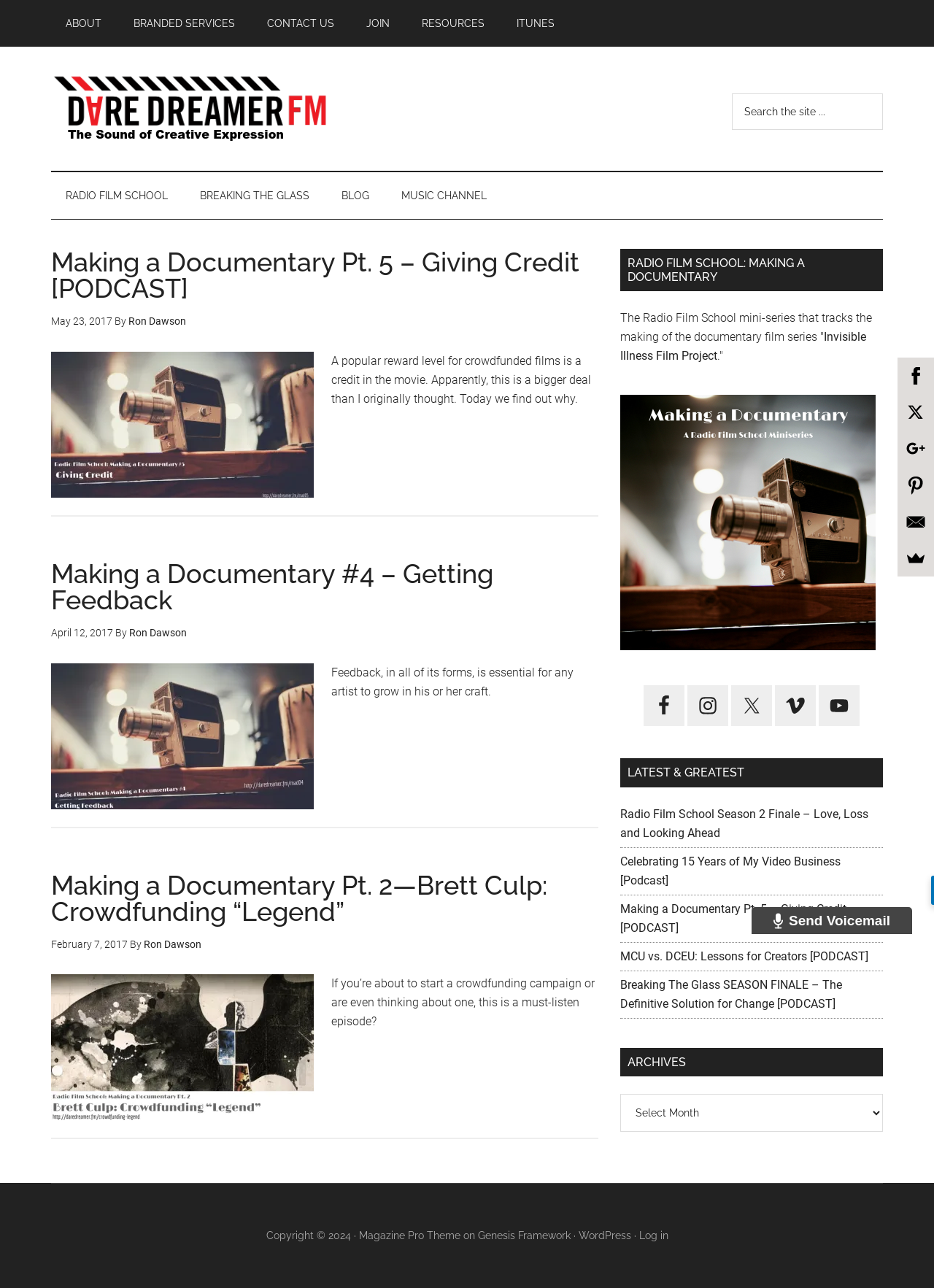Pinpoint the bounding box coordinates of the clickable area necessary to execute the following instruction: "View Archives". The coordinates should be given as four float numbers between 0 and 1, namely [left, top, right, bottom].

[0.664, 0.813, 0.945, 0.836]